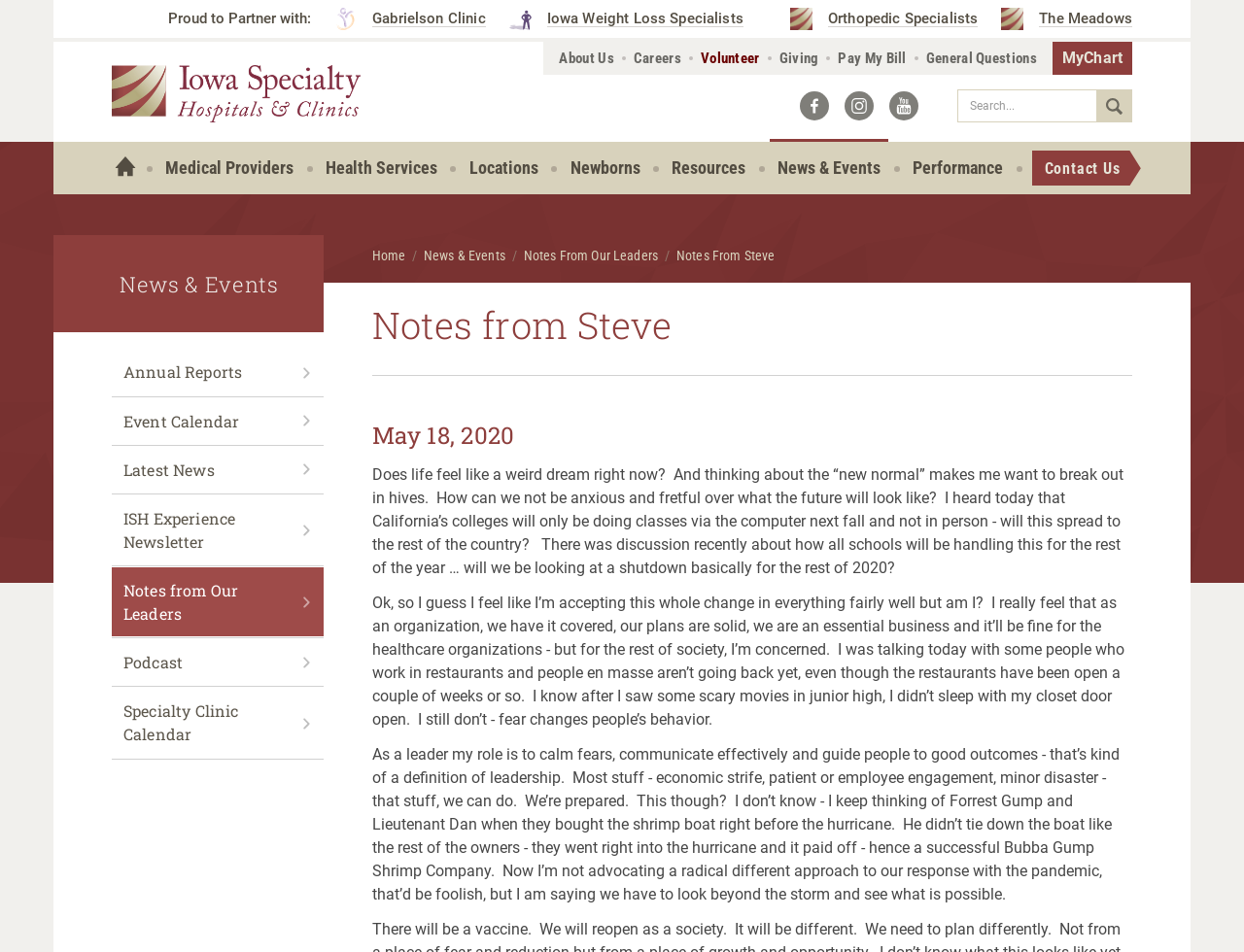Find the bounding box coordinates of the area that needs to be clicked in order to achieve the following instruction: "Click the 'JOIN' link". The coordinates should be specified as four float numbers between 0 and 1, i.e., [left, top, right, bottom].

None